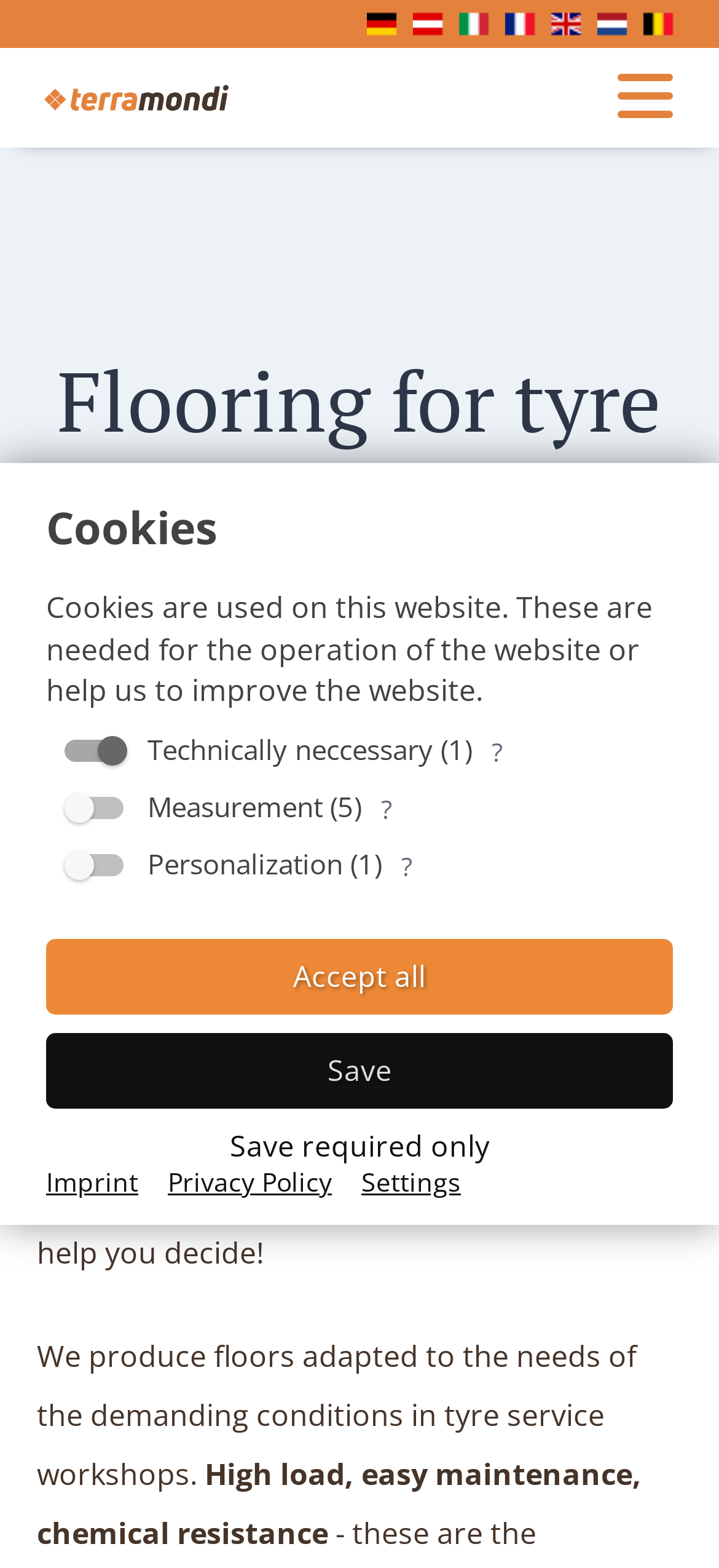Generate the text content of the main headline of the webpage.

Flooring for tyre service workshops